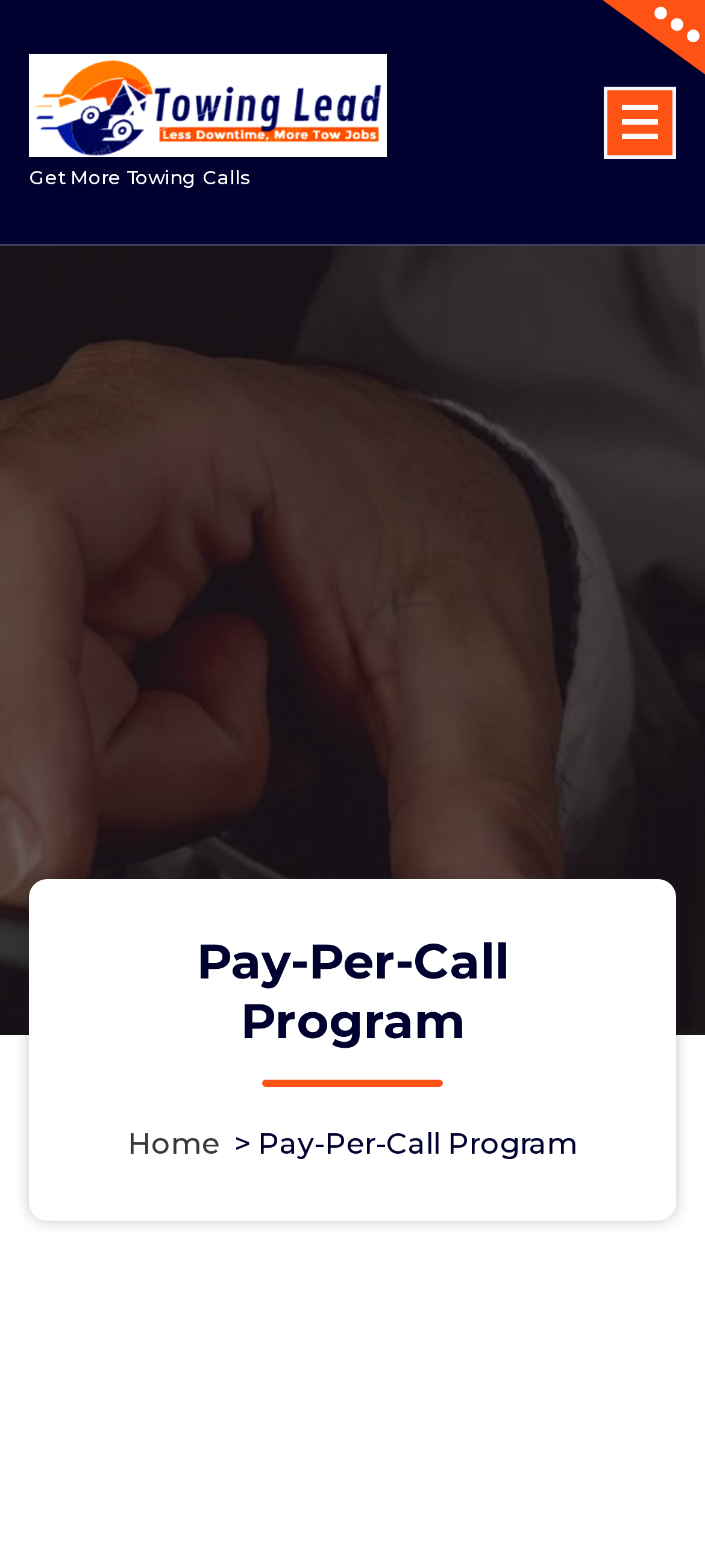Please give a short response to the question using one word or a phrase:
What is the text on the top-left image?

Towing Lead